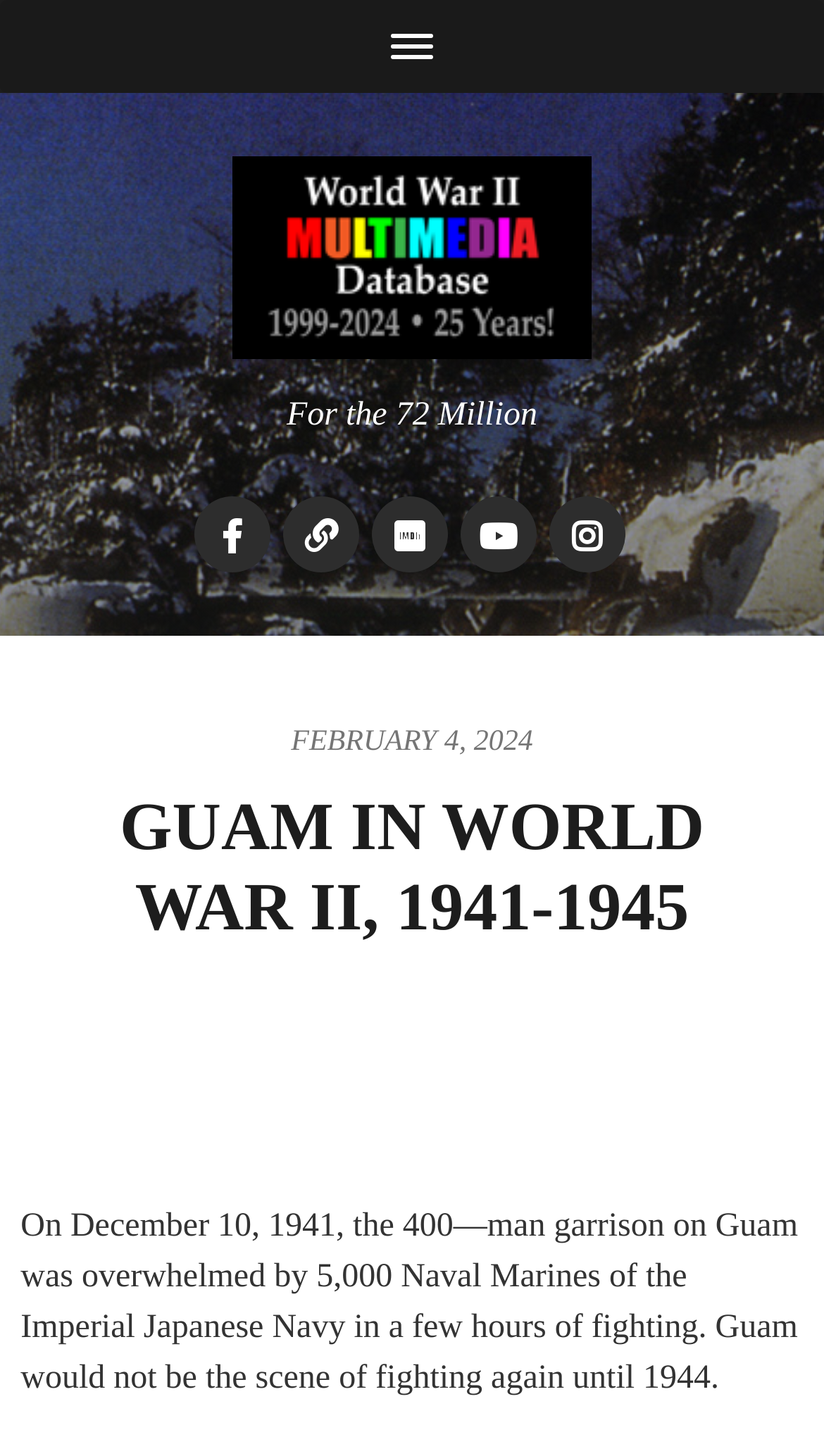Give the bounding box coordinates for the element described by: "Threads".

[0.342, 0.341, 0.435, 0.393]